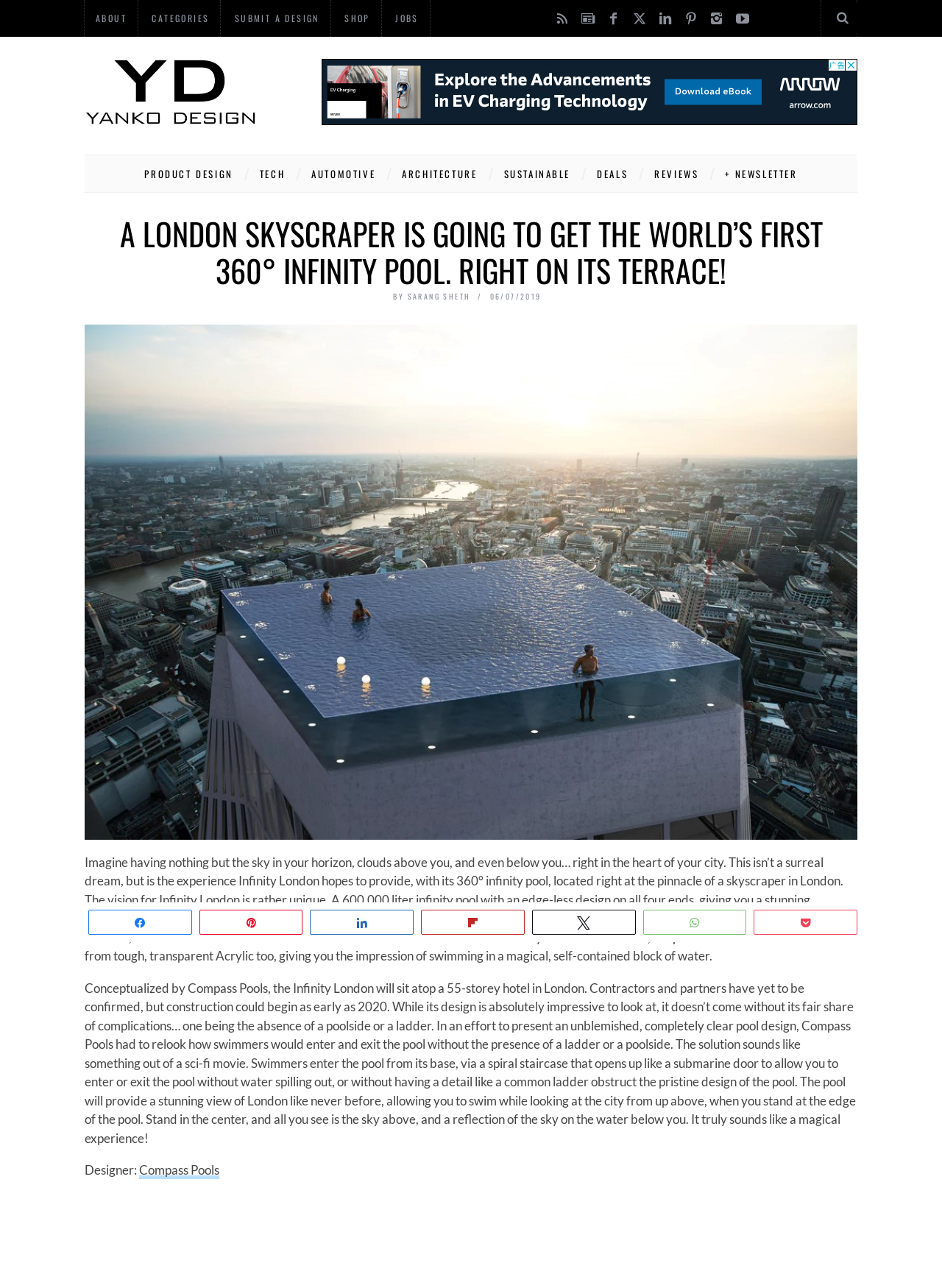Find the bounding box coordinates of the element to click in order to complete the given instruction: "Read about the author."

[0.432, 0.226, 0.503, 0.234]